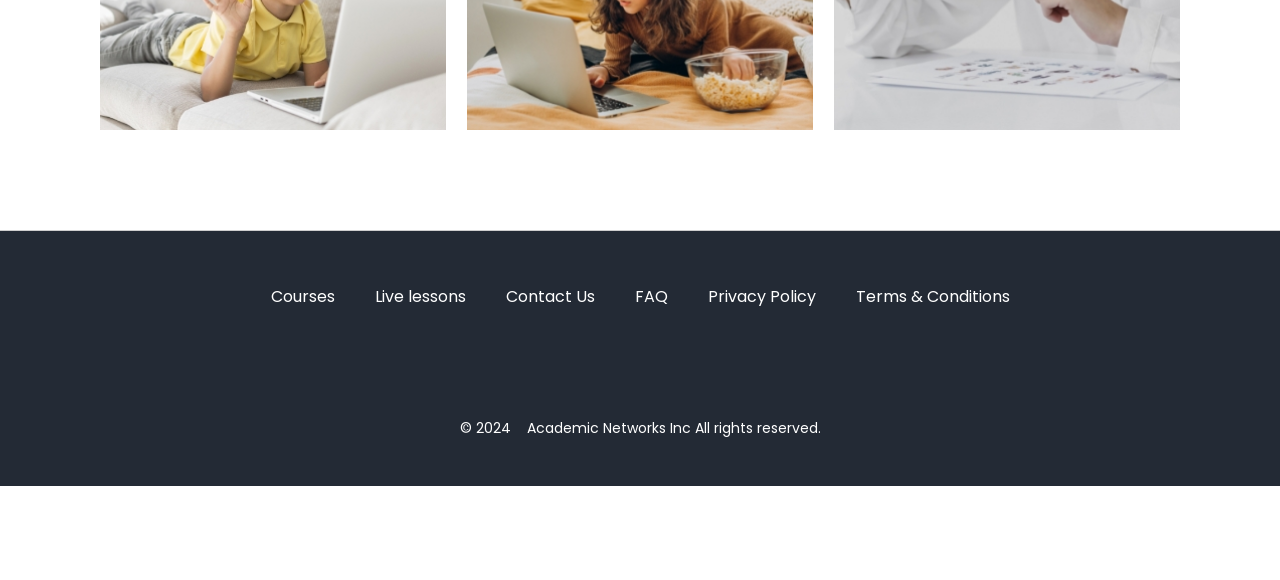Analyze the image and provide a detailed answer to the question: What is the vertical position of the 'FAQ' link relative to the 'Courses' link?

By comparing the y1 and y2 coordinates of the 'FAQ' and 'Courses' links, I found that they have the same vertical position, indicating that they are on the same horizontal line.